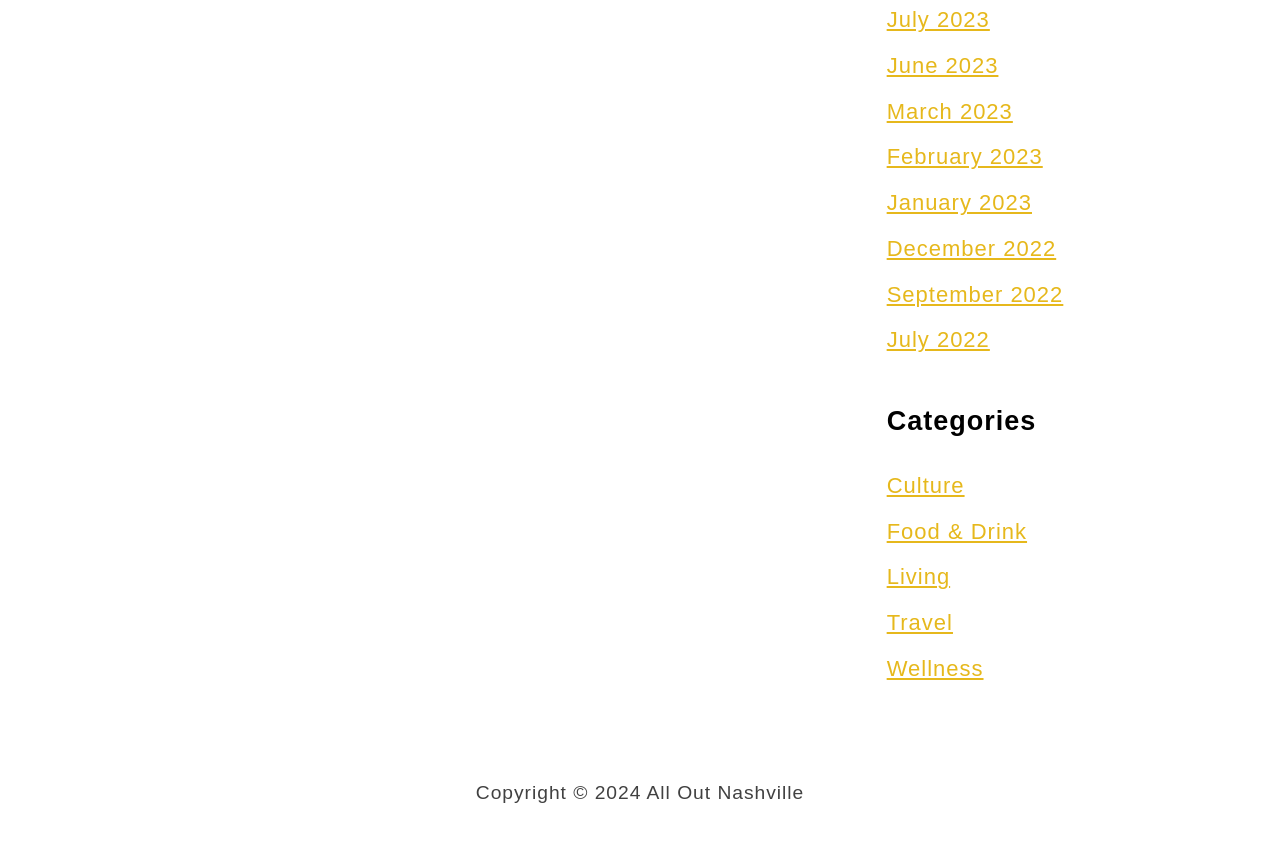What is the earliest month listed on the webpage?
Carefully examine the image and provide a detailed answer to the question.

I analyzed the webpage and found a list of months, with the earliest one being December 2022. This suggests that the webpage contains content or archives from at least December 2022.